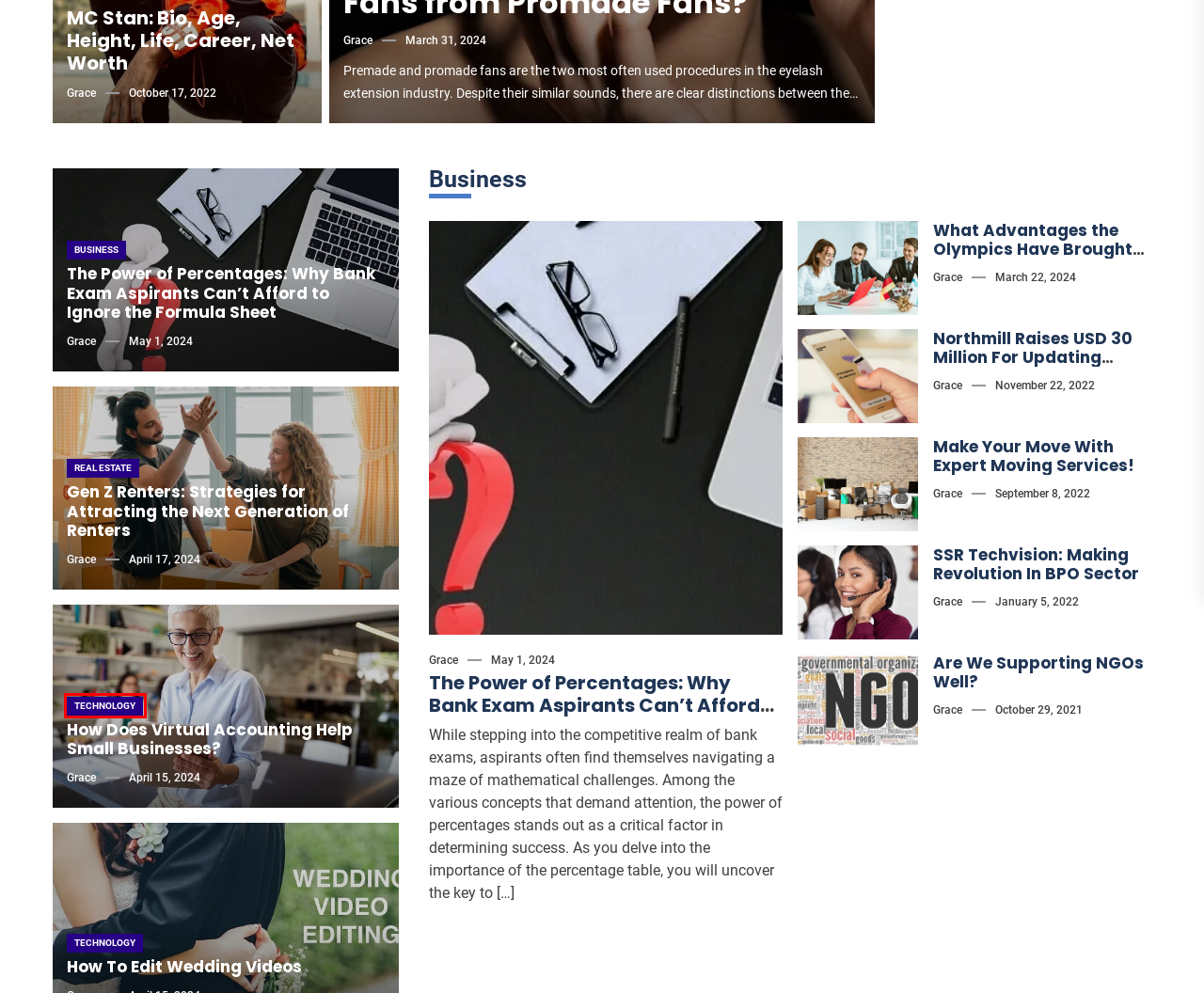Observe the screenshot of a webpage with a red bounding box highlighting an element. Choose the webpage description that accurately reflects the new page after the element within the bounding box is clicked. Here are the candidates:
A. Business - NoScares to Your Beautiful
B. Technology - NoScares to Your Beautiful
C. Northmill Raises USD 30 Million For Updating Banking Services - NoScares to Your Beautiful
D. November 22, 2022 - NoScares to Your Beautiful
E. May 1, 2024 - NoScares to Your Beautiful
F. October 29, 2021 - NoScares to Your Beautiful
G. SSR Techvision: Making Revolution In BPO Sector - NoScares to Your Beautiful
H. October 17, 2022 - NoScares to Your Beautiful

B